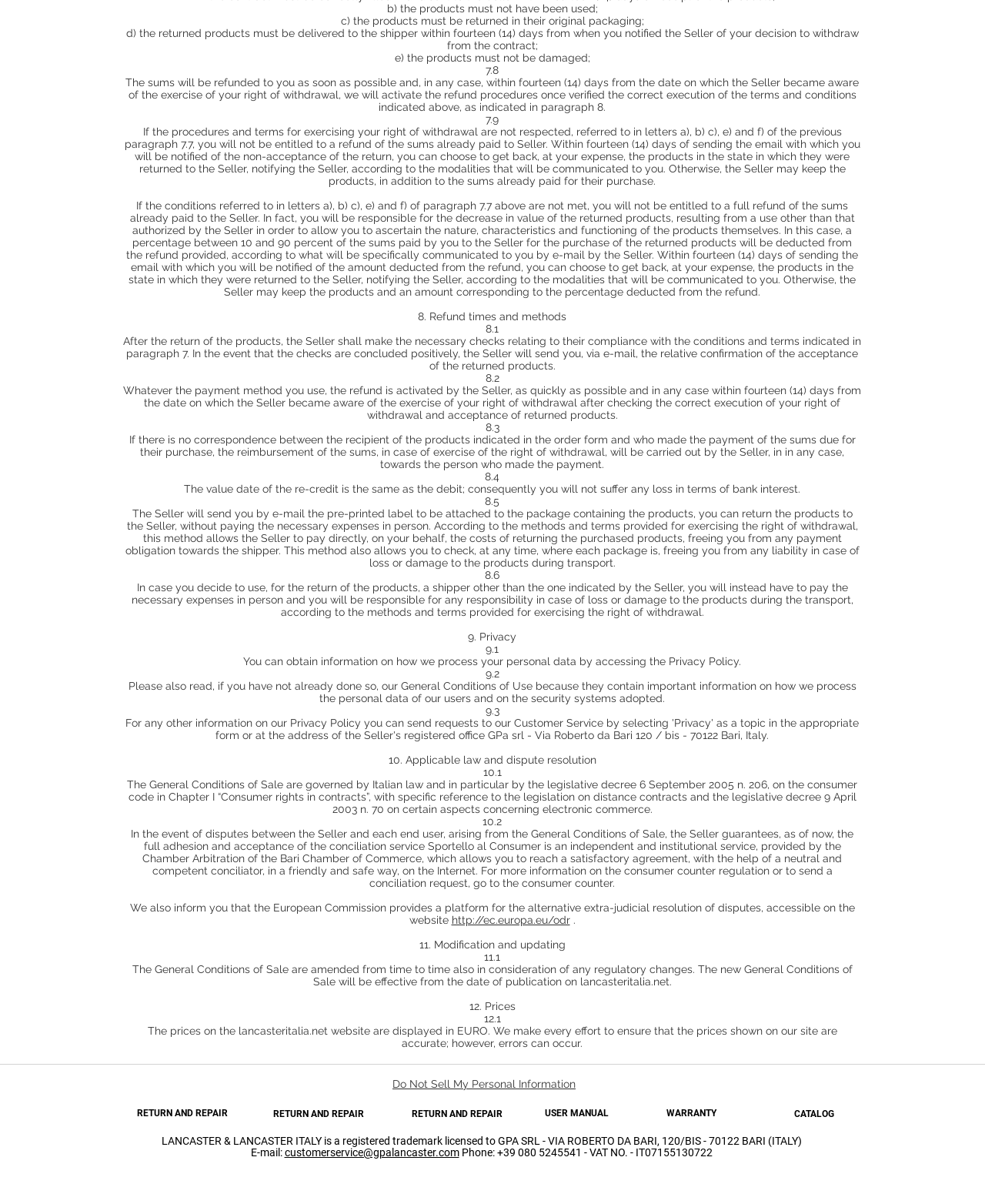Identify the bounding box coordinates of the HTML element based on this description: "Other".

None